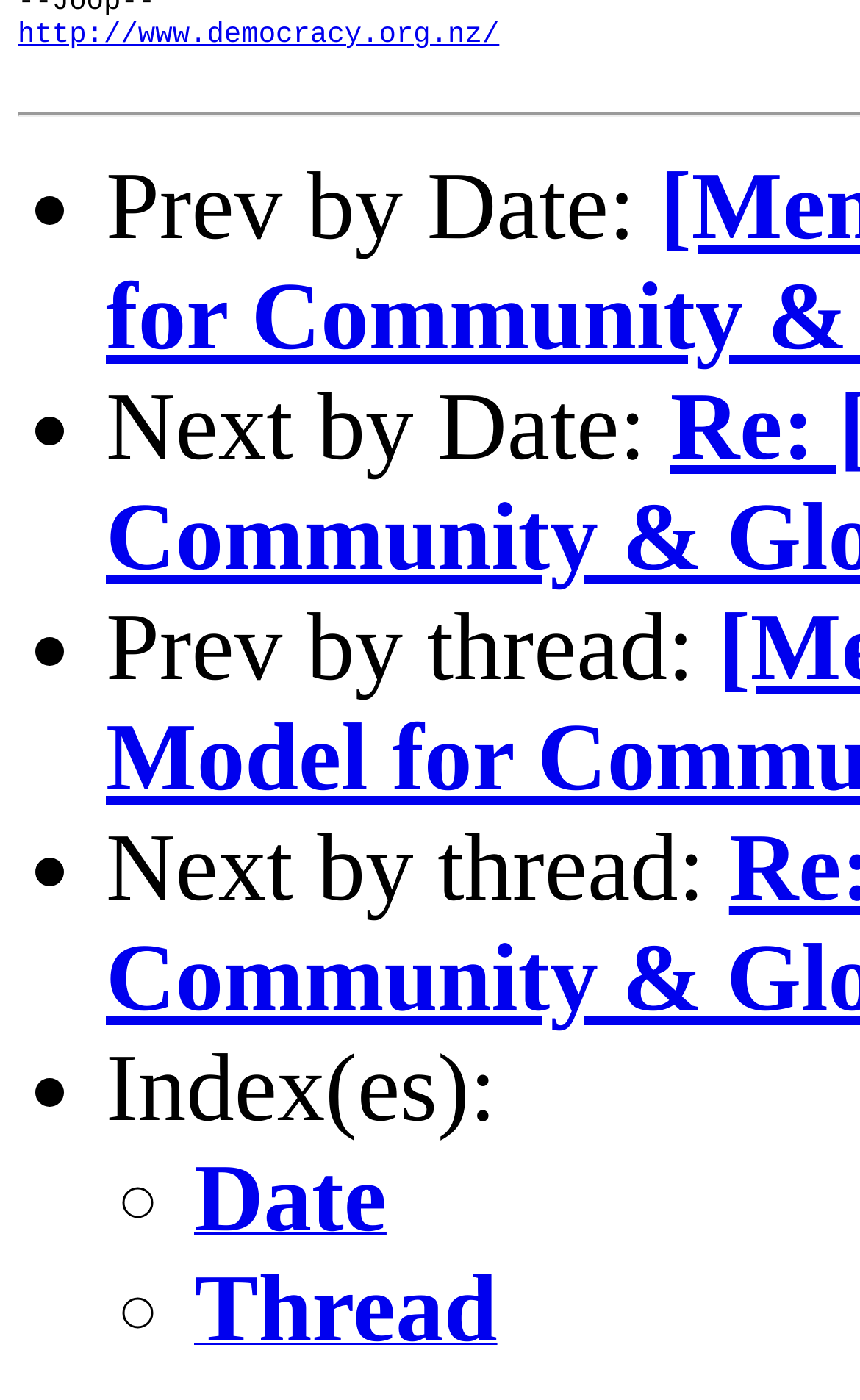Carefully examine the image and provide an in-depth answer to the question: What is the function of the list markers?

The list markers, such as '•' and '◦', are used to separate different sections or items on the webpage, making it easier for users to distinguish between them.